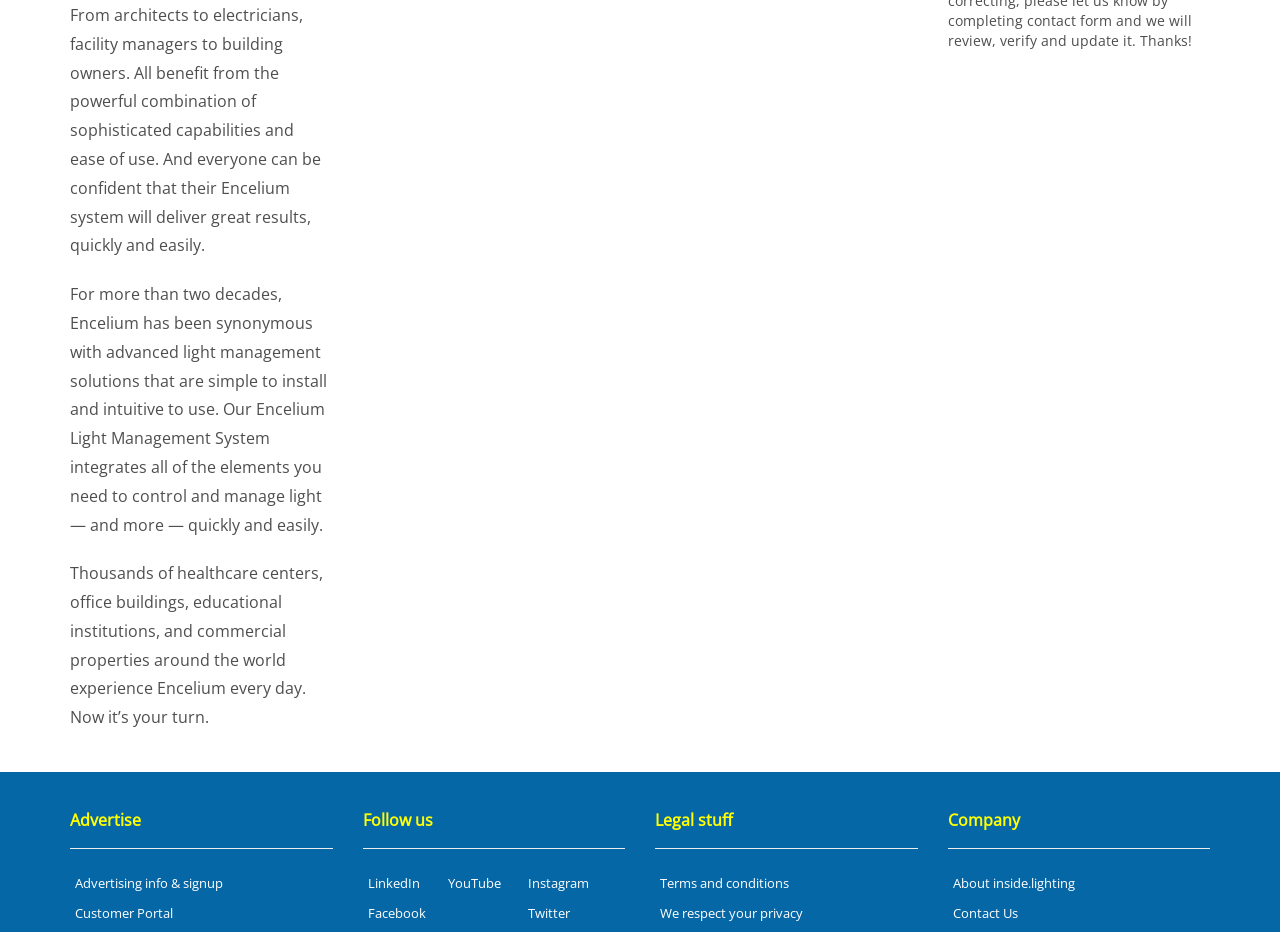Please find the bounding box coordinates of the section that needs to be clicked to achieve this instruction: "Contact Us".

[0.744, 0.97, 0.795, 0.989]